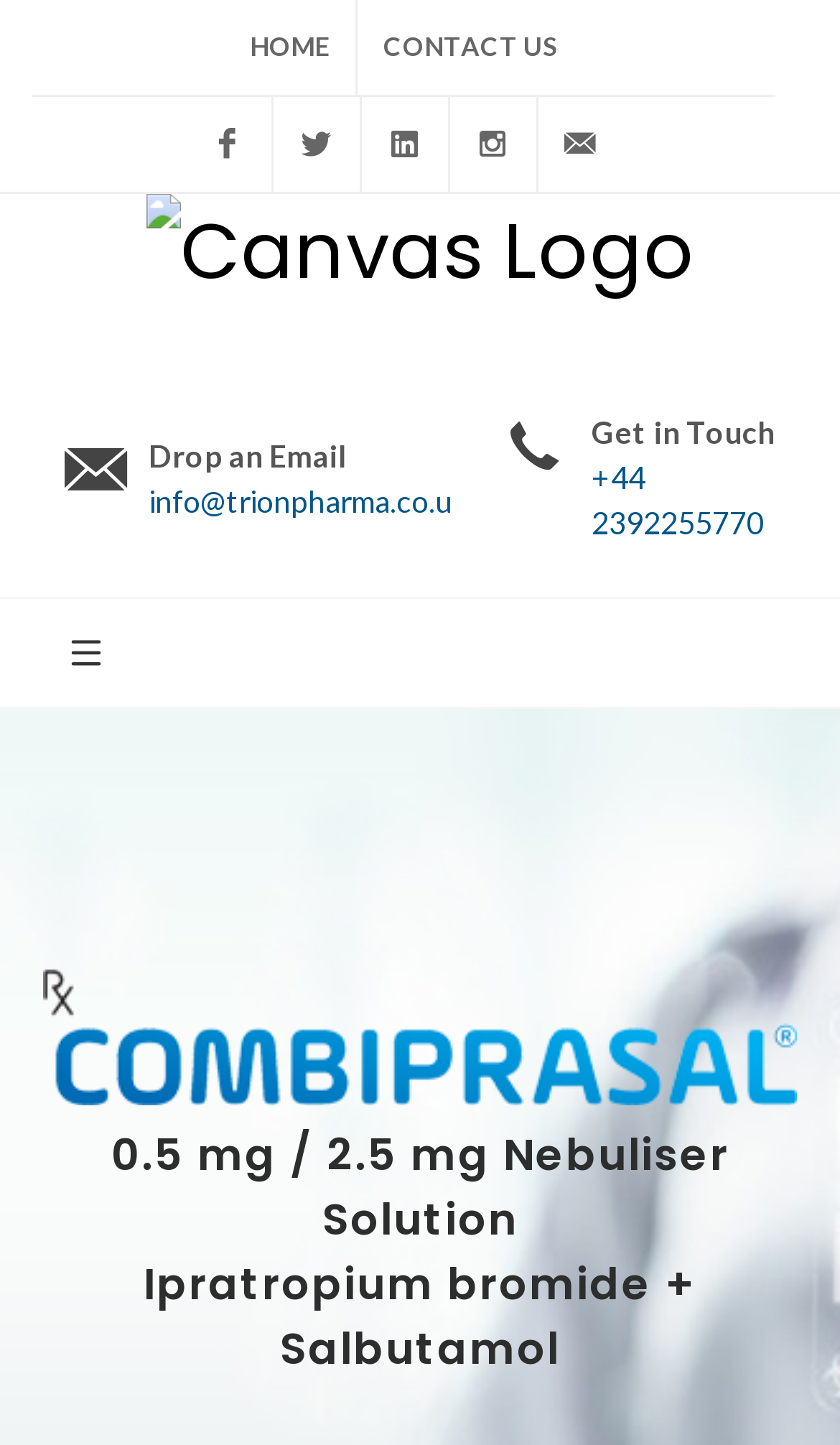What is the phone number for getting in touch?
Use the image to give a comprehensive and detailed response to the question.

I found the phone number by looking at the 'Get in Touch' section, where I saw the phone number '+44 2392255770'.